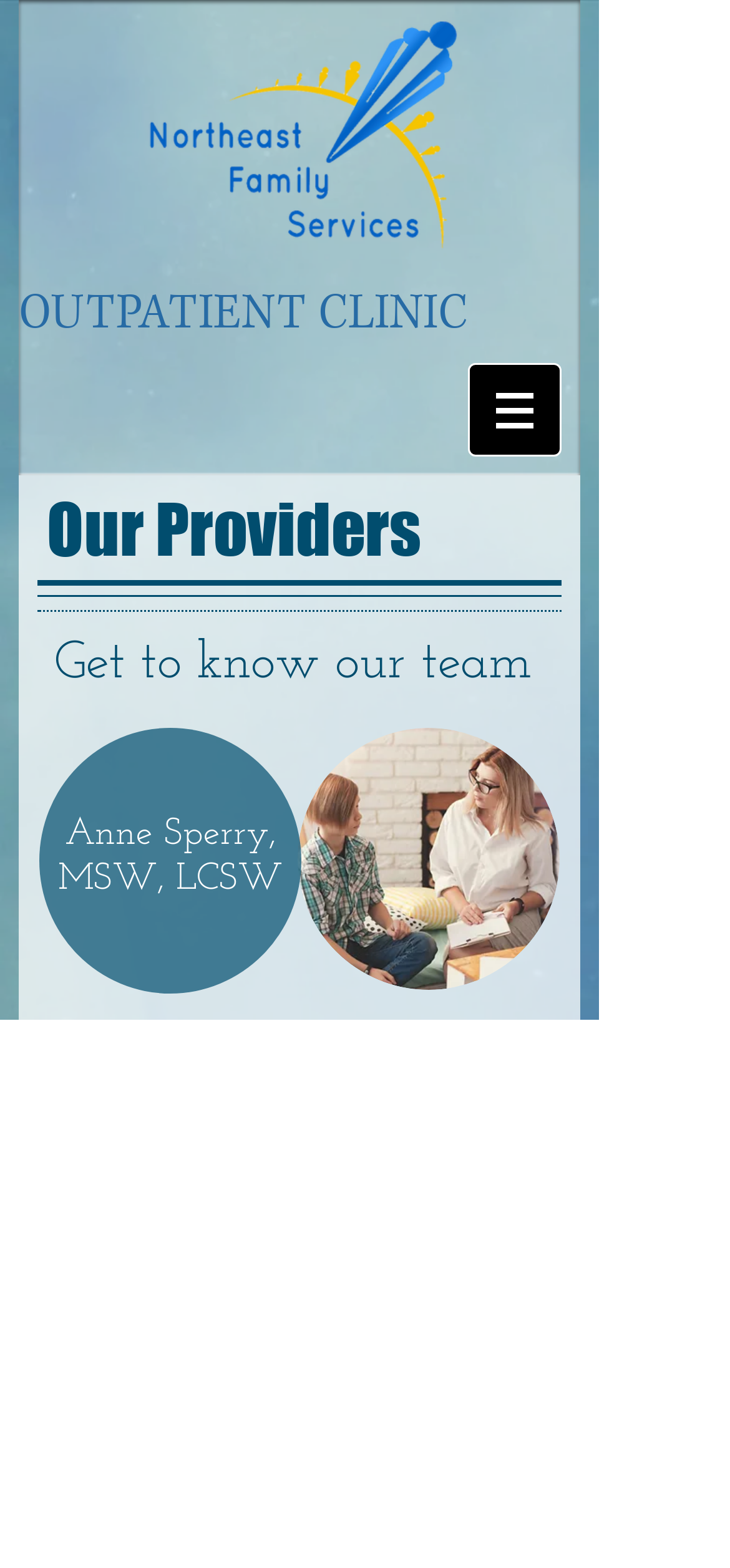Provide a brief response to the question using a single word or phrase: 
How many team members are introduced on this webpage?

At least one